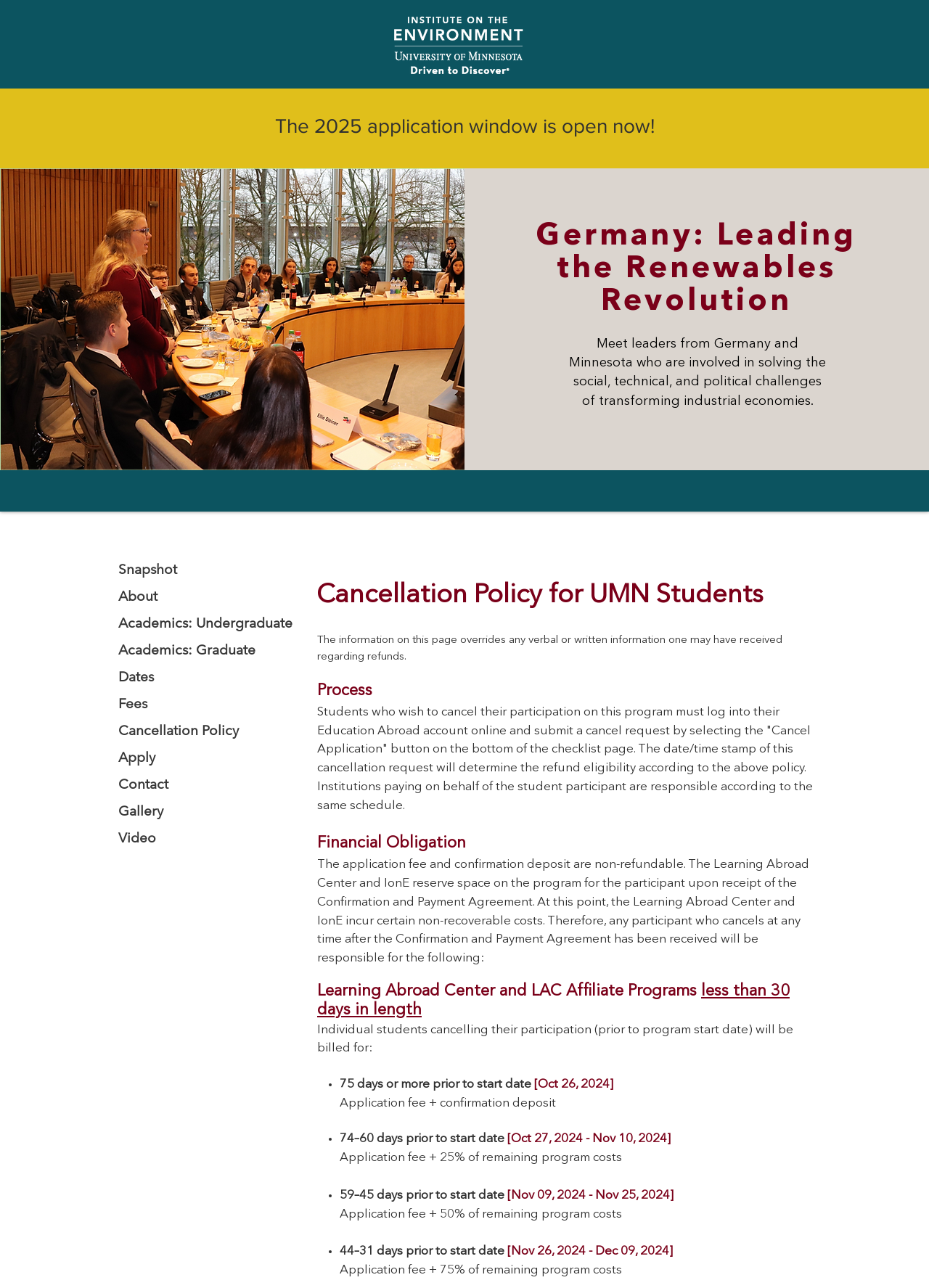What is the title of the first heading?
Please provide a single word or phrase answer based on the image.

The 2025 application window is open now!